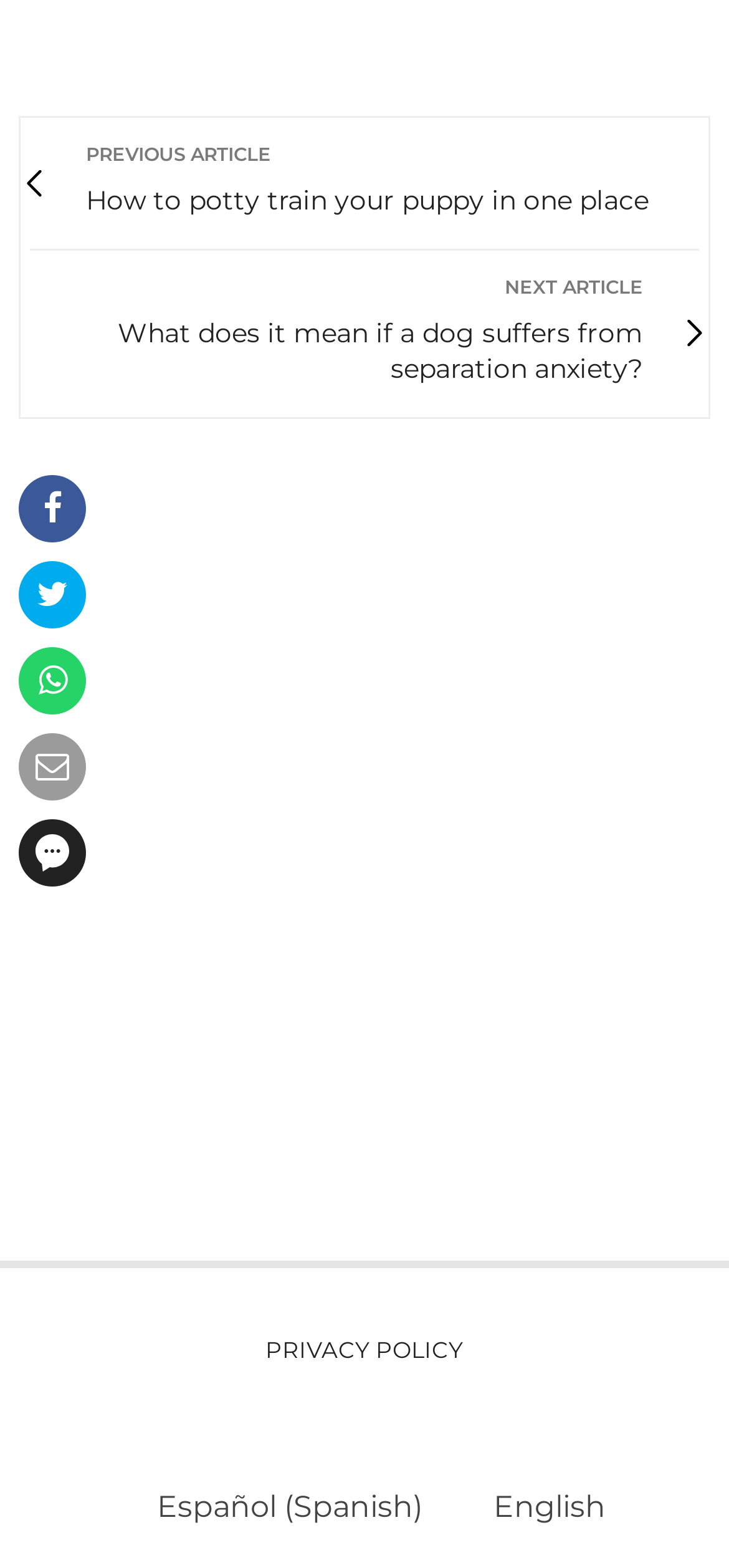Determine the bounding box coordinates of the clickable element necessary to fulfill the instruction: "Read about separation anxiety in dogs". Provide the coordinates as four float numbers within the 0 to 1 range, i.e., [left, top, right, bottom].

[0.067, 0.201, 0.882, 0.248]